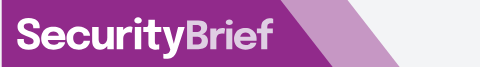Please provide a comprehensive answer to the question based on the screenshot: What is the purpose of the SecurityBrief Asia website?

The caption states that the website presents news, articles, and resources aimed at enhancing the cyber resilience of organizations across the Asia-Pacific region, implying that the primary purpose of the SecurityBrief Asia website is to provide cybersecurity news and insights to its target audience.